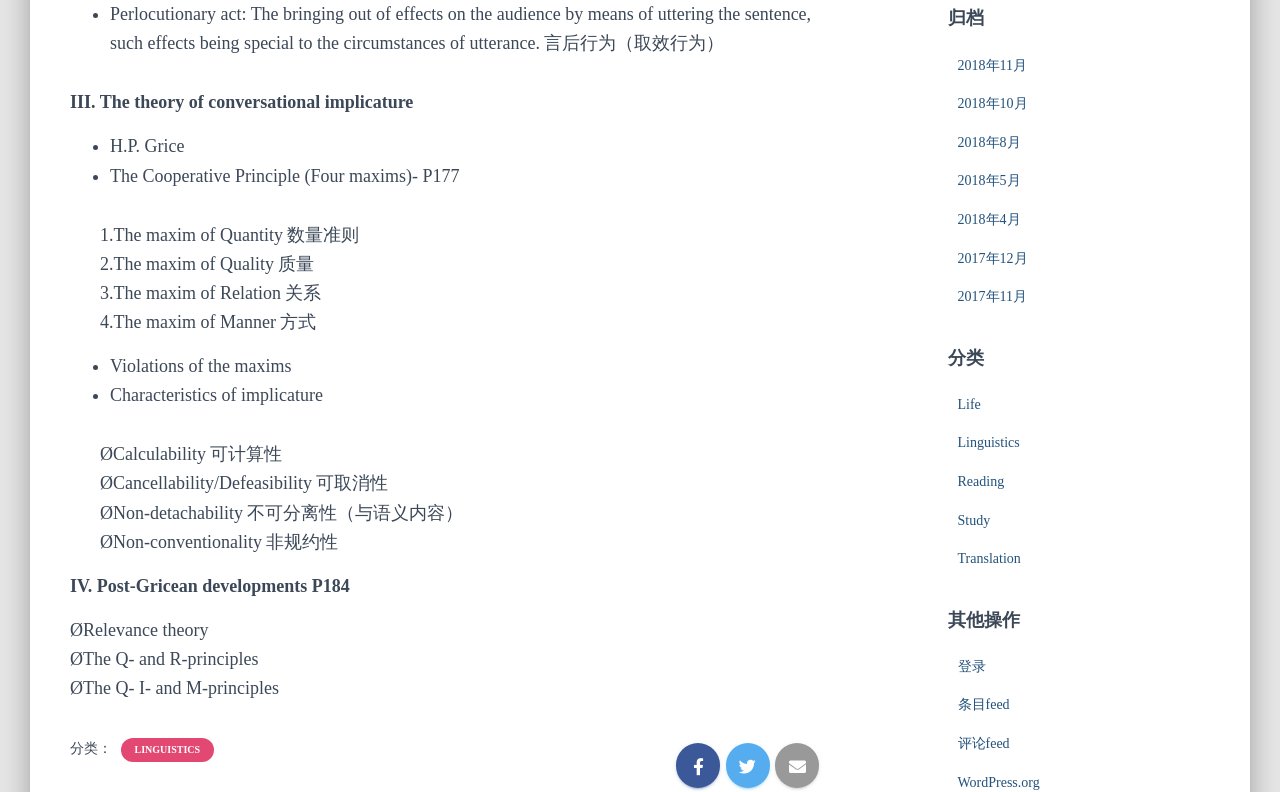Locate the bounding box coordinates of the area to click to fulfill this instruction: "View the '2018年11月' archive". The bounding box should be presented as four float numbers between 0 and 1, in the order [left, top, right, bottom].

[0.748, 0.073, 0.802, 0.092]